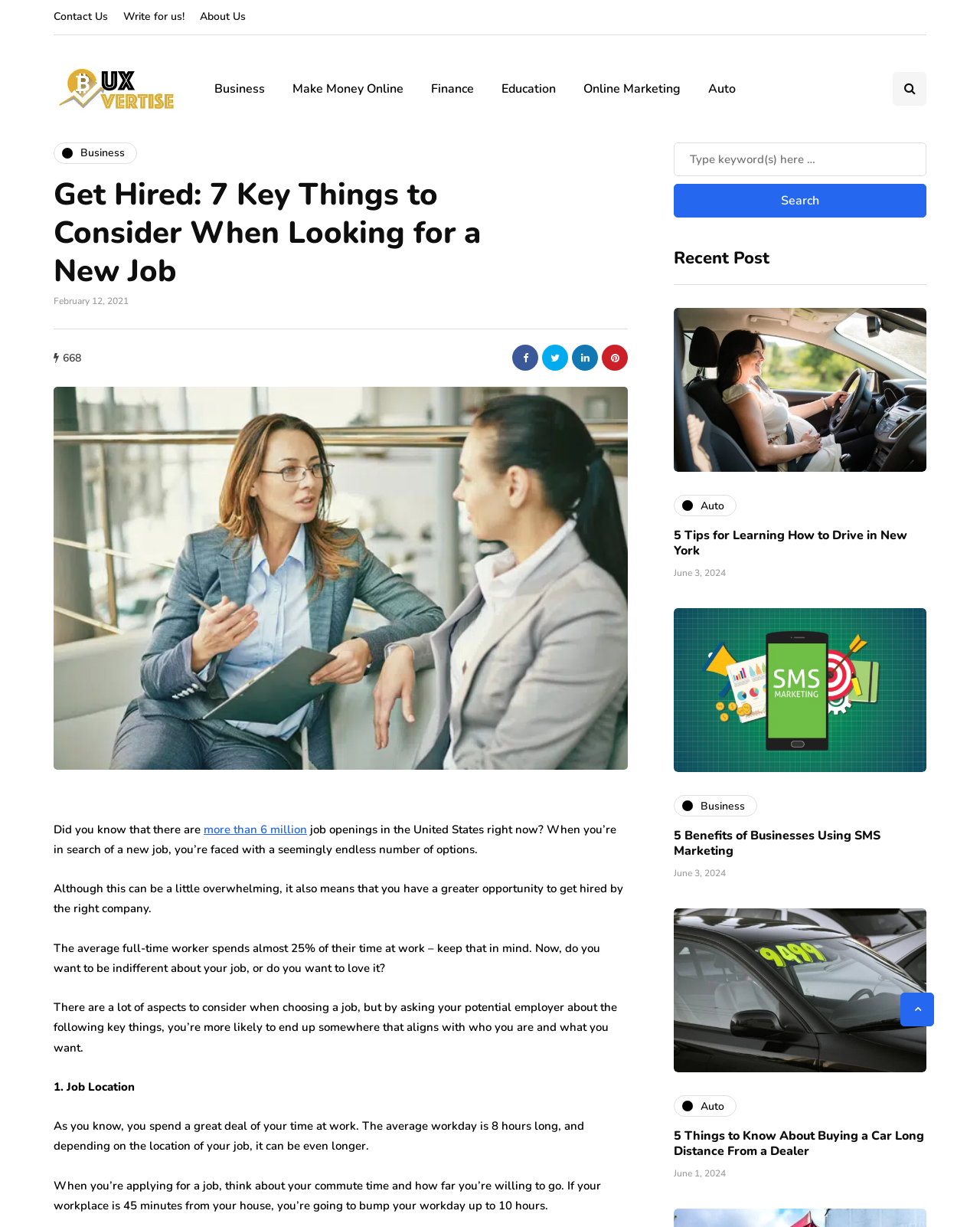What is the category of the recent post '5 Tips for Learning How to Drive in New York'?
Provide a fully detailed and comprehensive answer to the question.

The category of the recent post '5 Tips for Learning How to Drive in New York' is Auto, as indicated by the link 'Auto' above the post title.